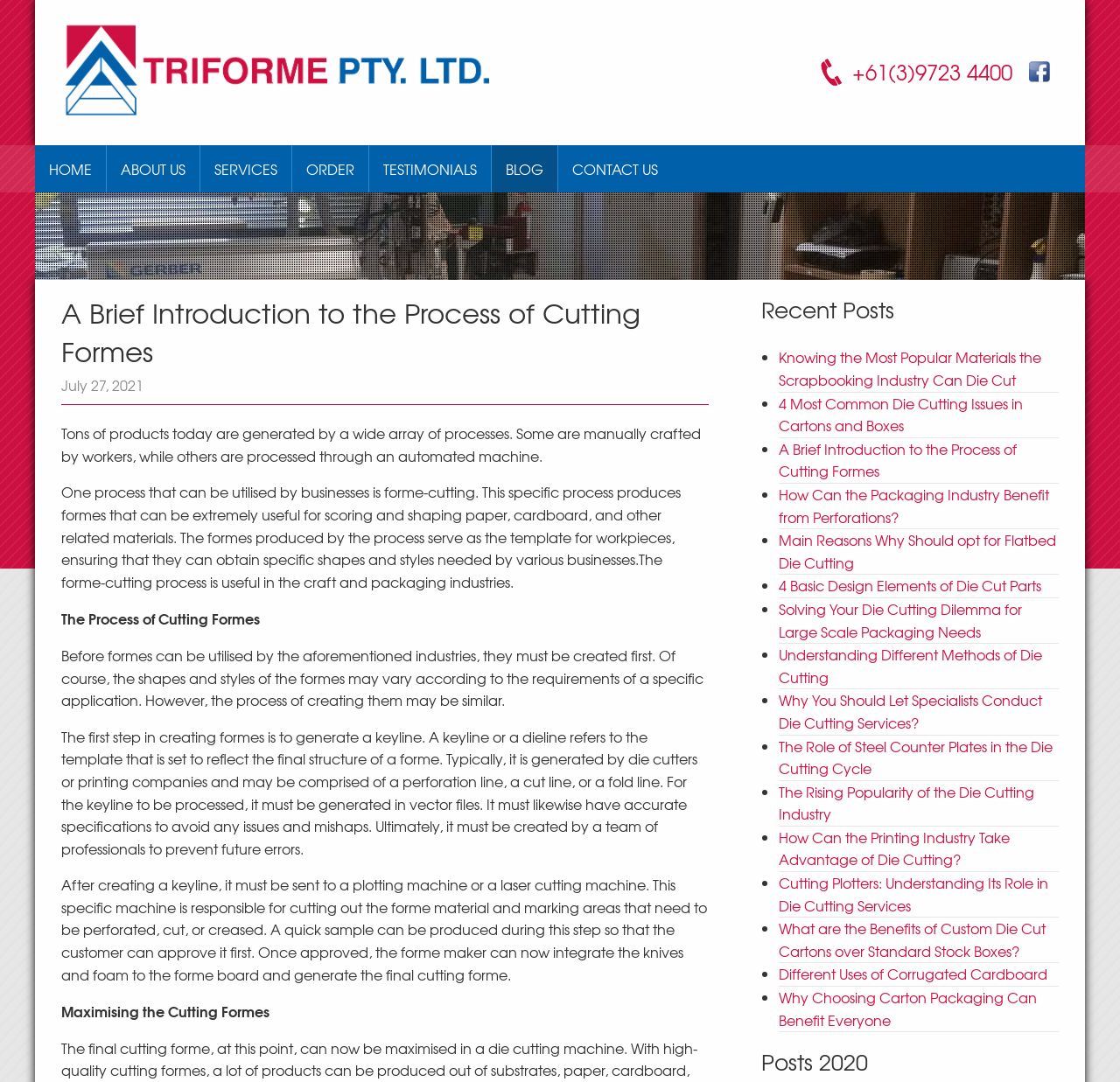Please provide a brief answer to the question using only one word or phrase: 
What is the process of creating formes?

Generating a keyline